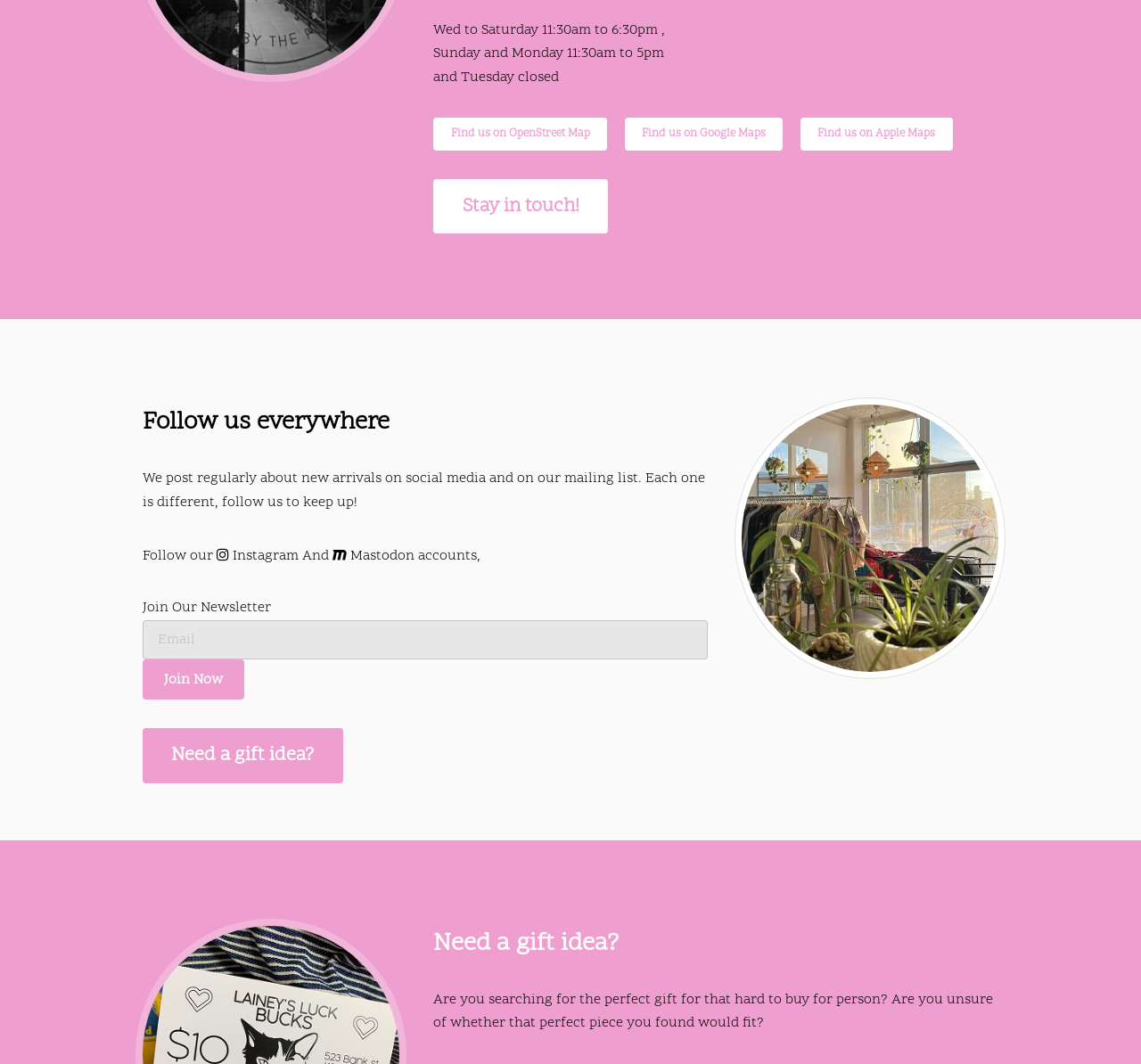Please use the details from the image to answer the following question comprehensively:
How can I find the store's location?

I noticed that there are three links at the top of the page, each pointing to a different mapping service, which can be used to find the store's location.